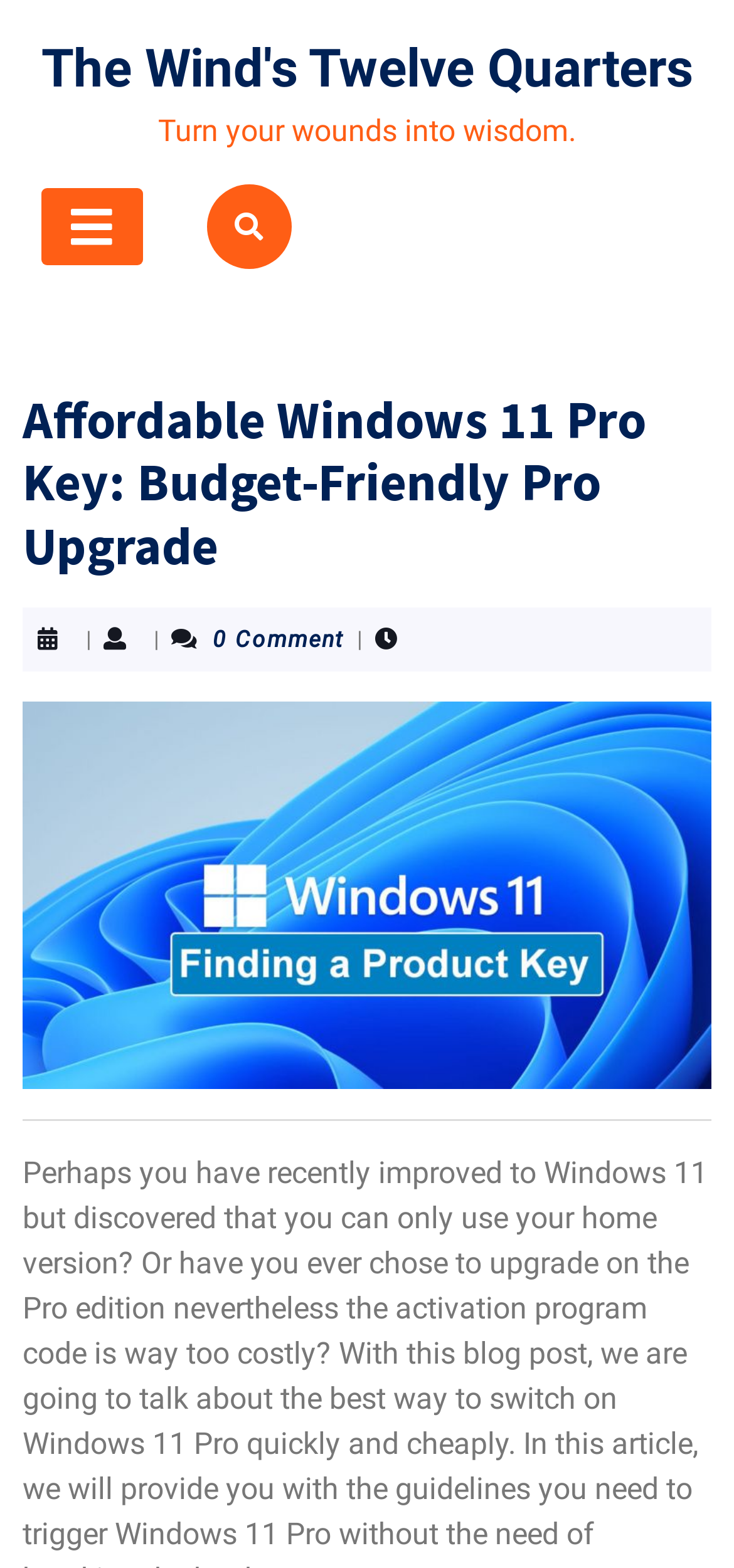How many comments are there on the post? Using the information from the screenshot, answer with a single word or phrase.

0